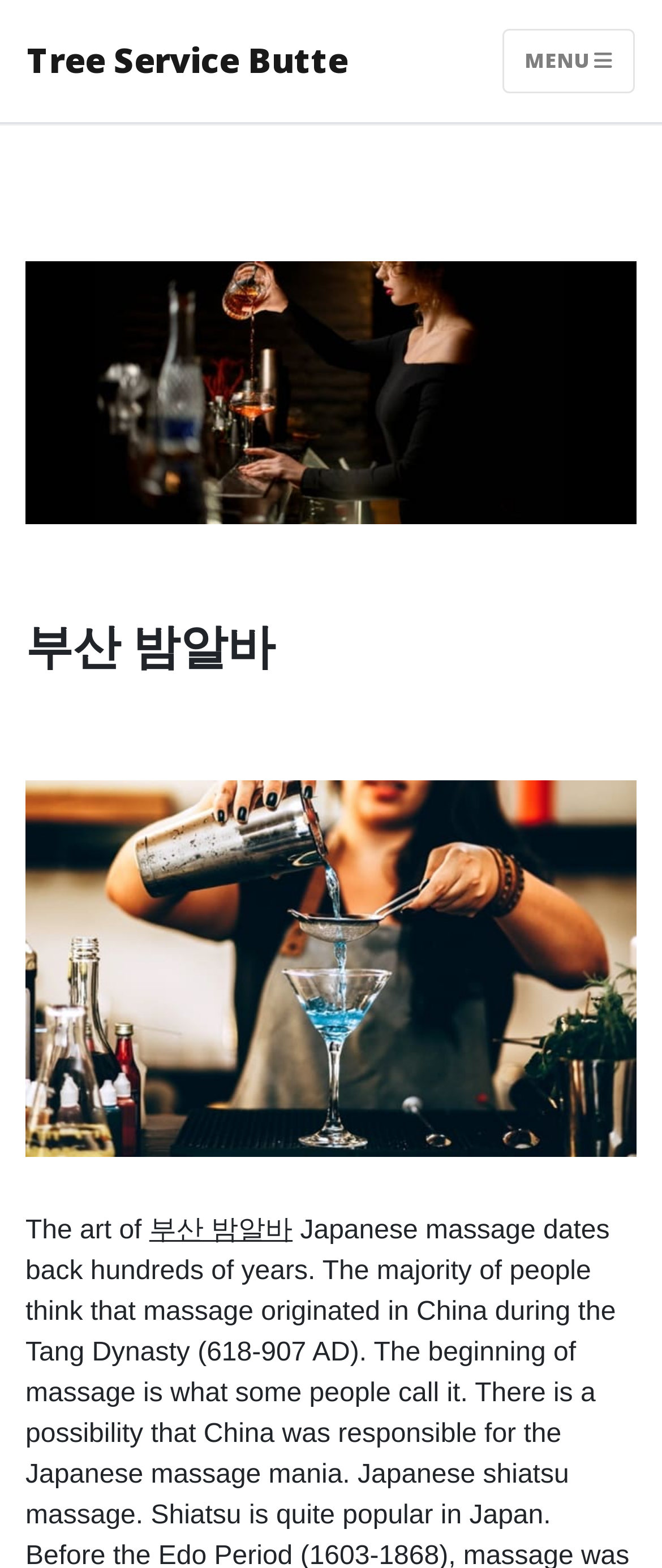Extract the bounding box coordinates for the HTML element that matches this description: "Menu". The coordinates should be four float numbers between 0 and 1, i.e., [left, top, right, bottom].

[0.759, 0.018, 0.959, 0.06]